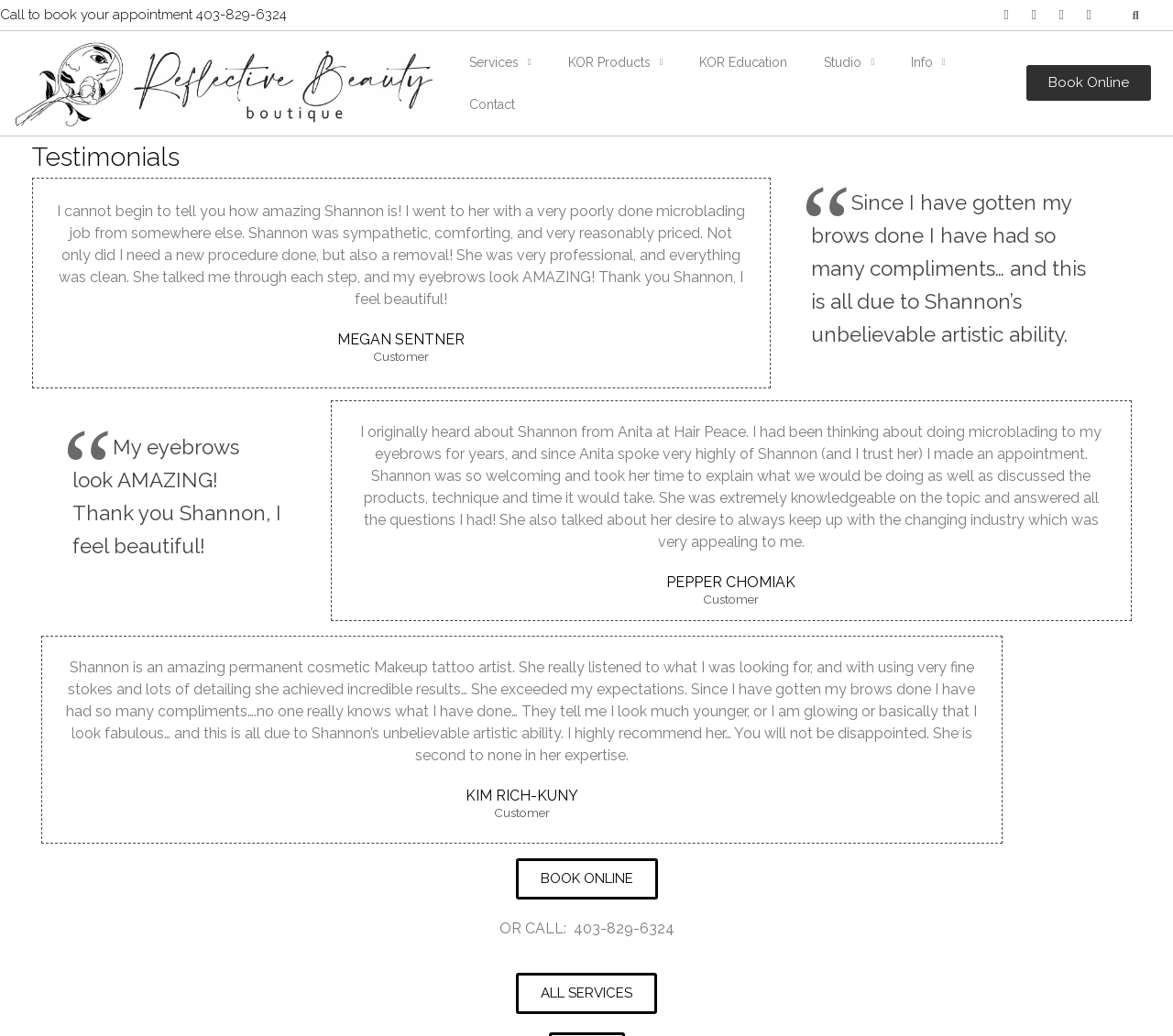Predict the bounding box of the UI element that fits this description: "Pinterest".

[0.893, 0.001, 0.917, 0.028]